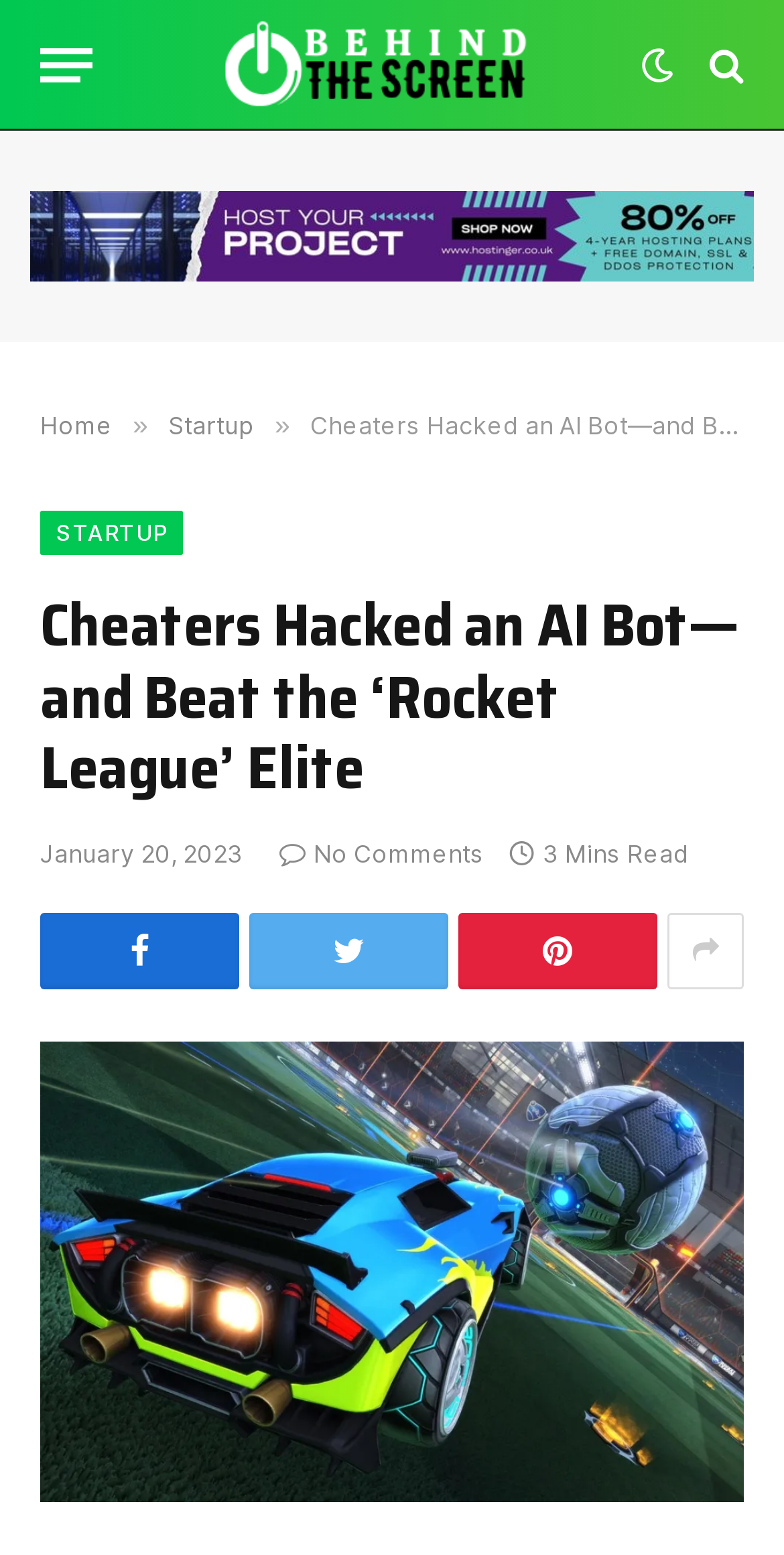Please find and generate the text of the main header of the webpage.

Cheaters Hacked an AI Bot—and Beat the ‘Rocket League’ Elite